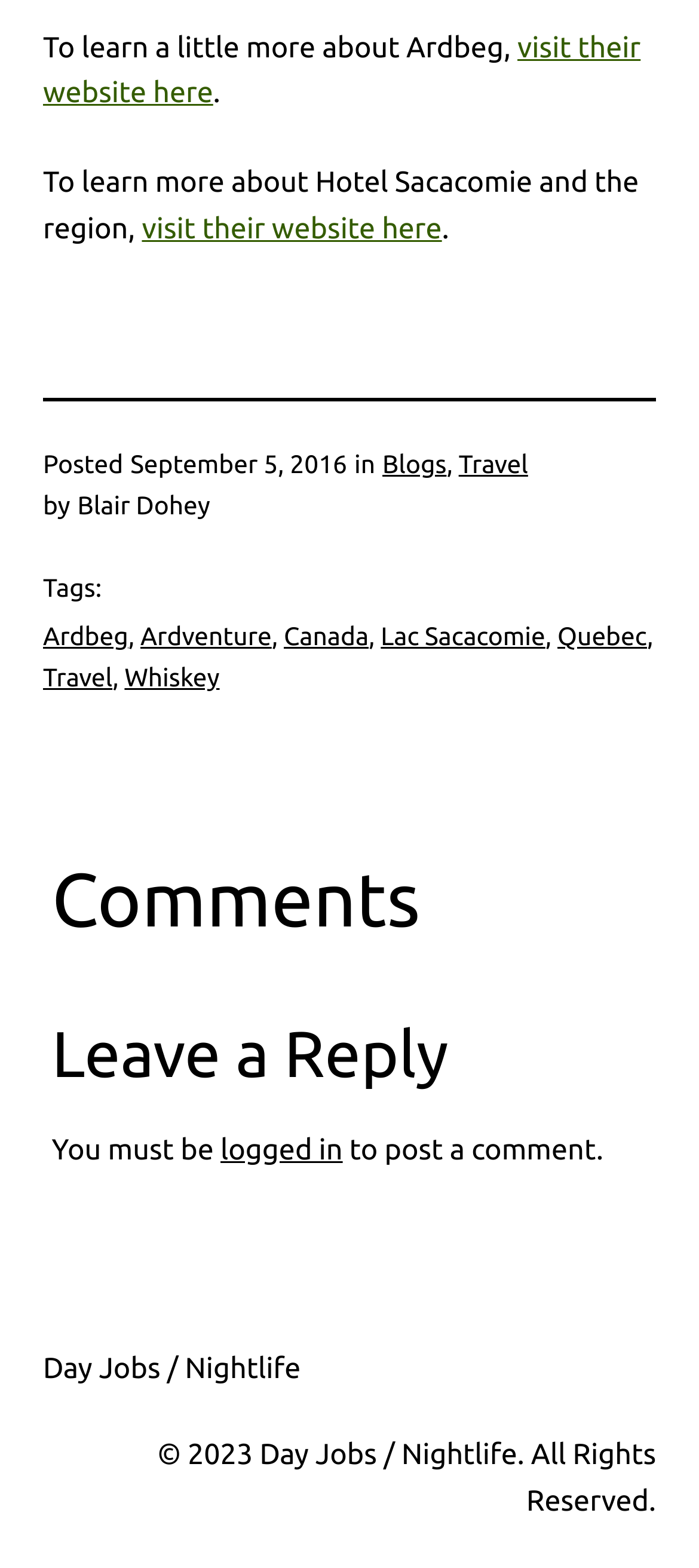Locate the bounding box coordinates of the area where you should click to accomplish the instruction: "visit Hotel Sacacomie's website".

[0.203, 0.136, 0.632, 0.157]